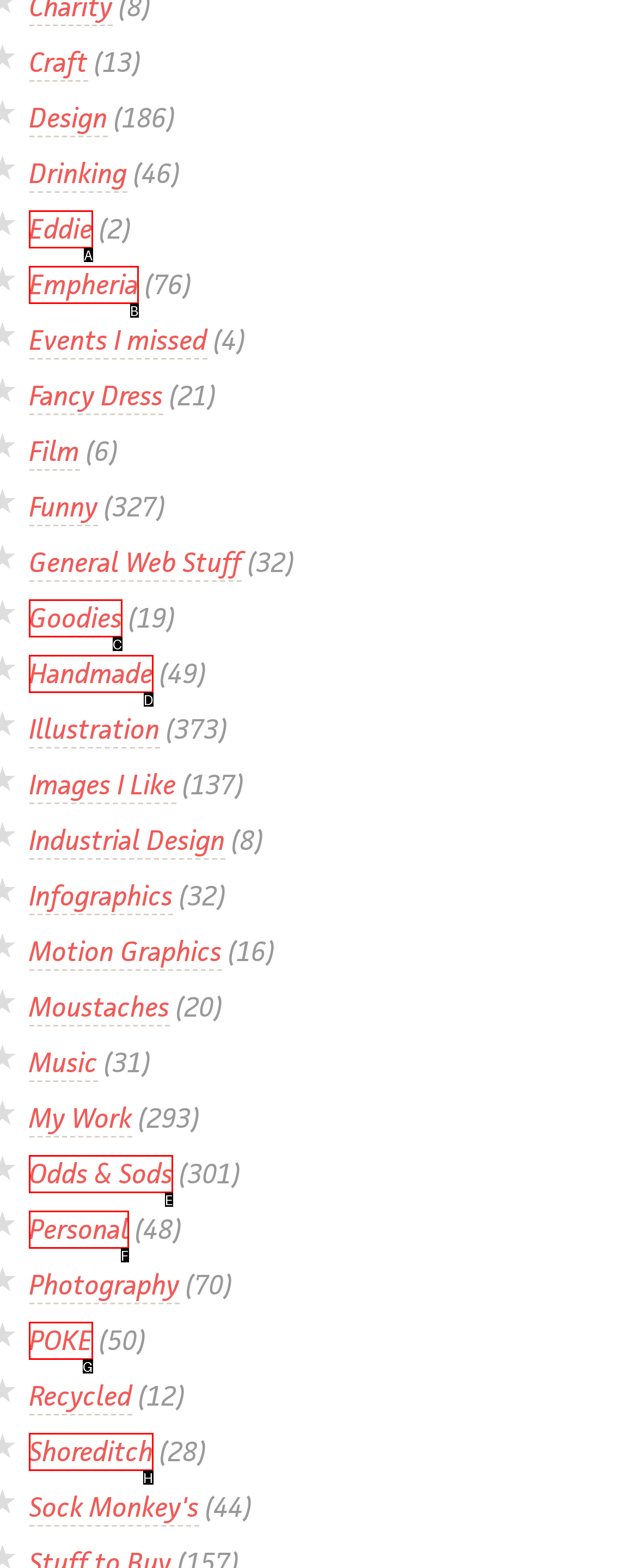Examine the description: Odds & Sods and indicate the best matching option by providing its letter directly from the choices.

E